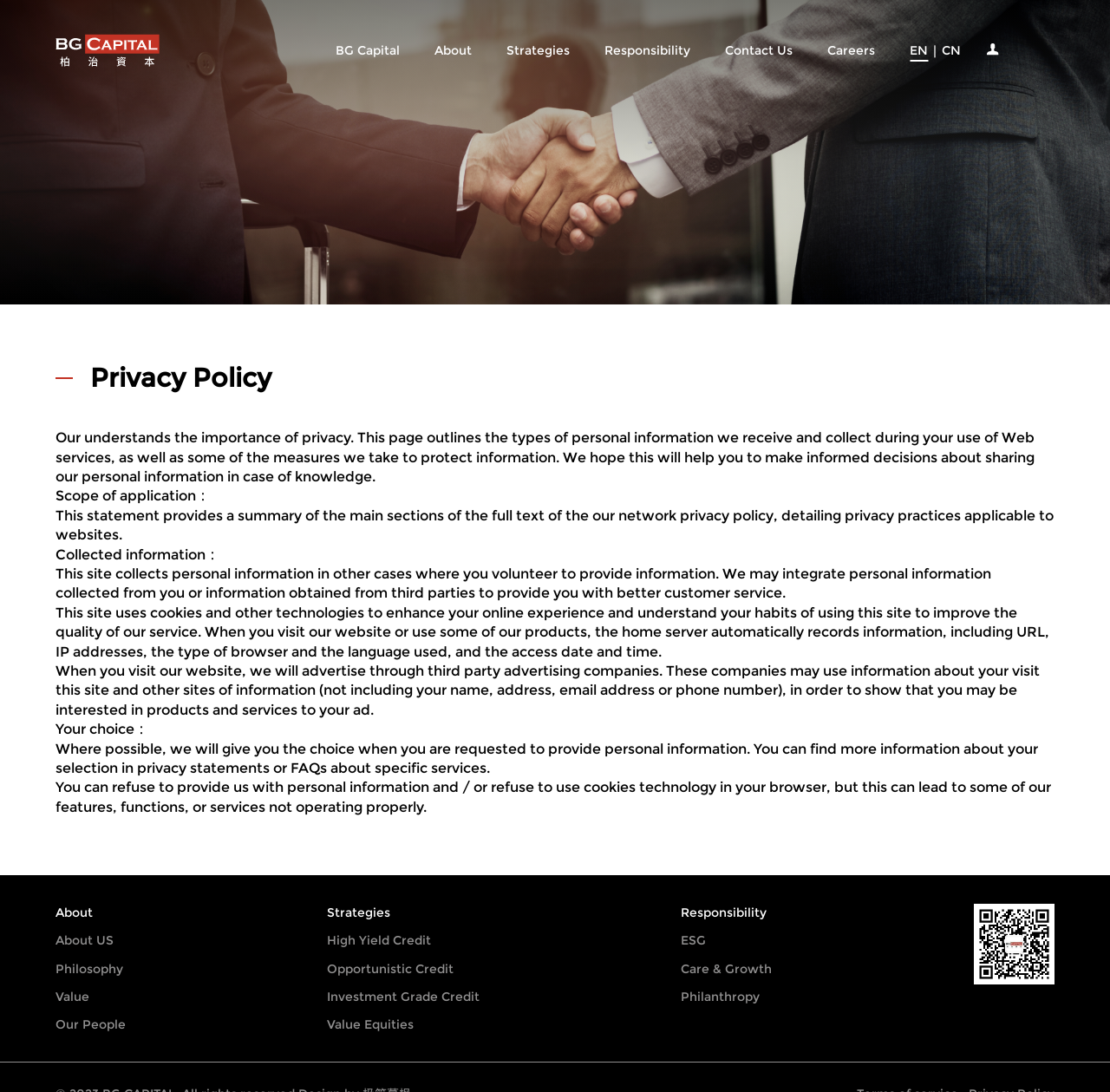What is the purpose of this webpage?
Give a thorough and detailed response to the question.

The webpage is dedicated to outlining the types of personal information collected, measures taken to protect information, and providing users with informed decisions about sharing personal information.